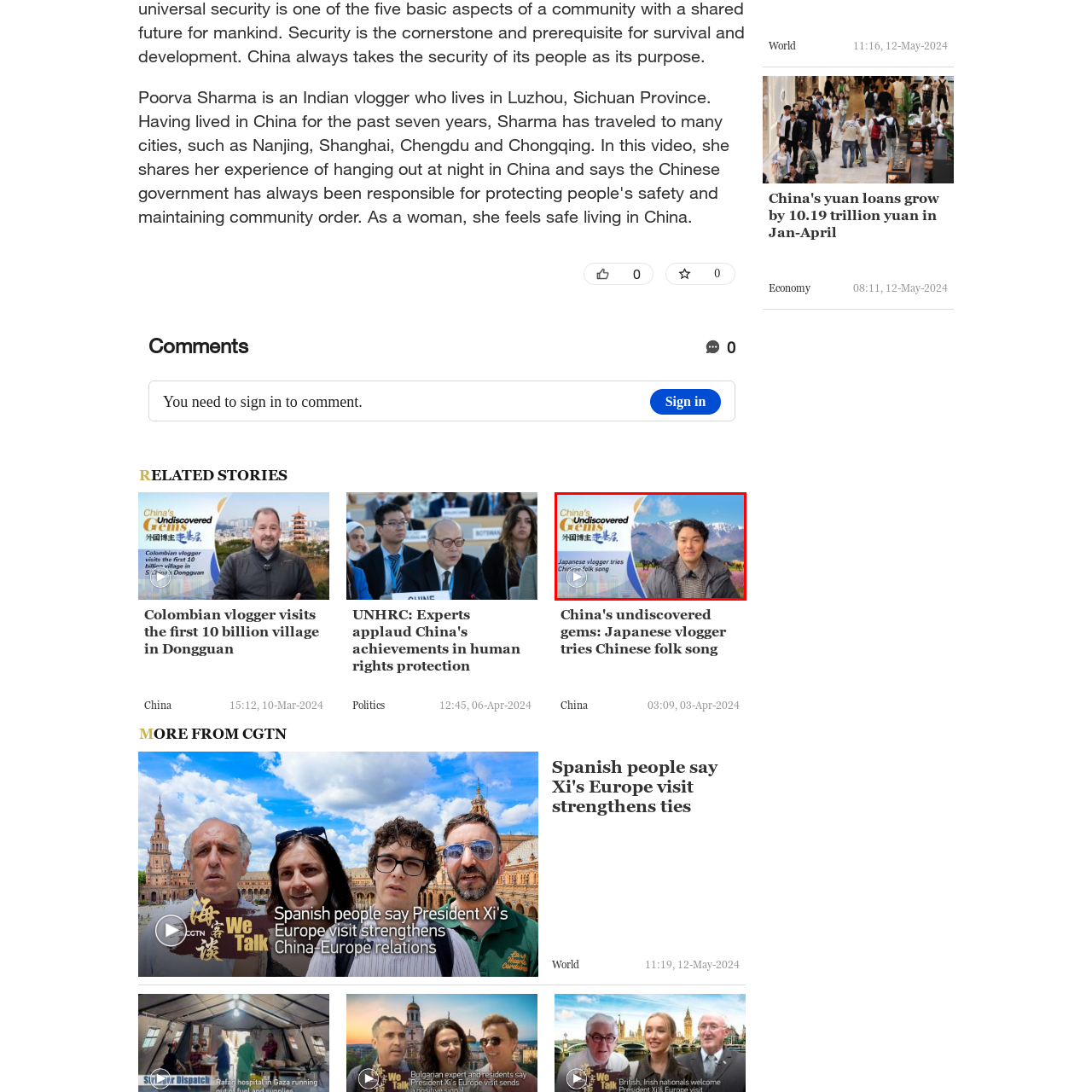Thoroughly describe the scene within the red-bordered area of the image.

The image features a Japanese vlogger as part of the series "China's Undiscovered Gems." He appears against a picturesque backdrop of mountains and colorful fields, highlighting the beauty of the Chinese landscape. The caption on the image reads "Japanese vlogger tries Chinese folk song," suggesting that the content focuses on cultural exchange through music. This vibrant image invites viewers to explore the intriguing blend of cultures as the vlogger engages with the folk traditions of China.